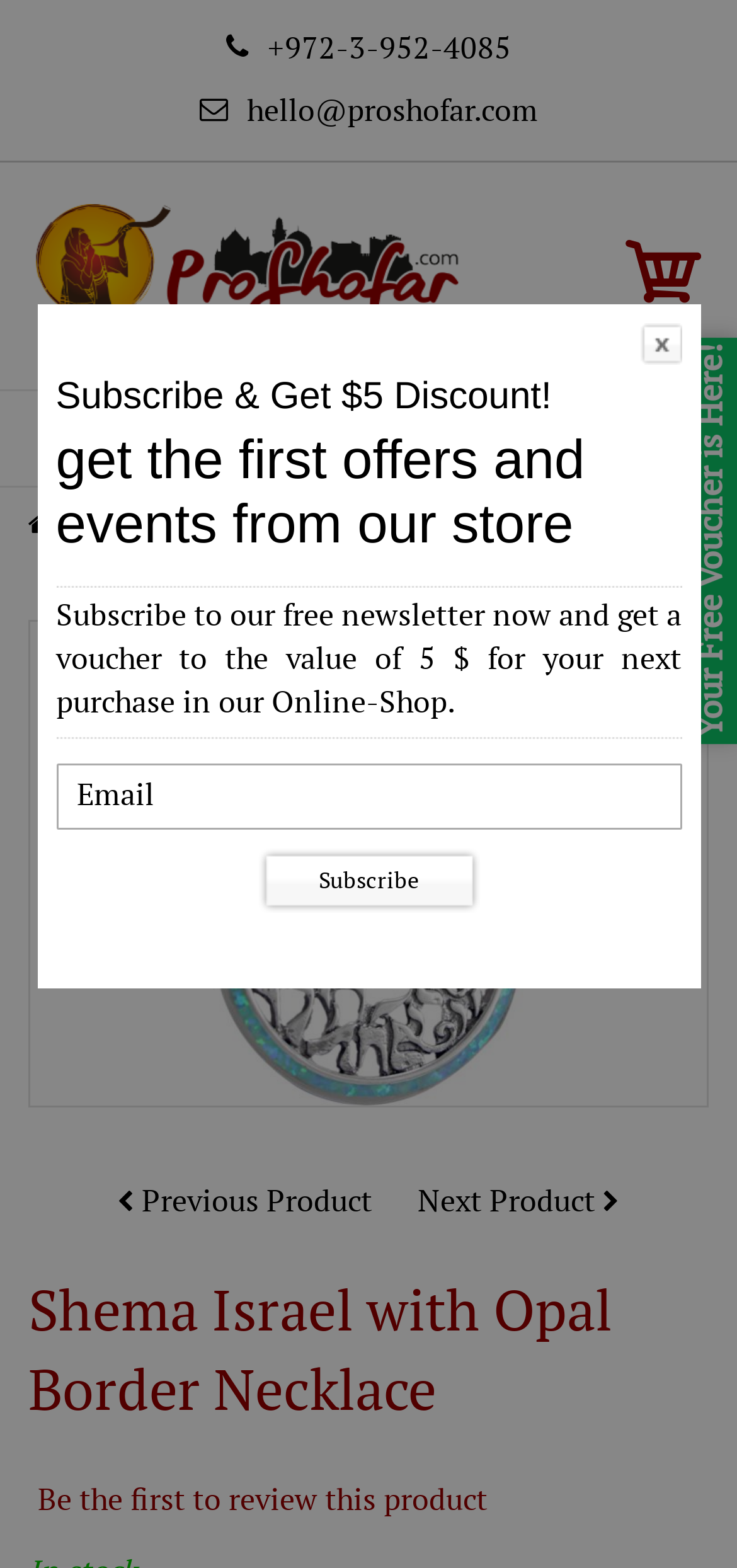Bounding box coordinates are specified in the format (top-left x, top-left y, bottom-right x, bottom-right y). All values are floating point numbers bounded between 0 and 1. Please provide the bounding box coordinate of the region this sentence describes: hello@proshofar.com

[0.271, 0.059, 0.729, 0.086]